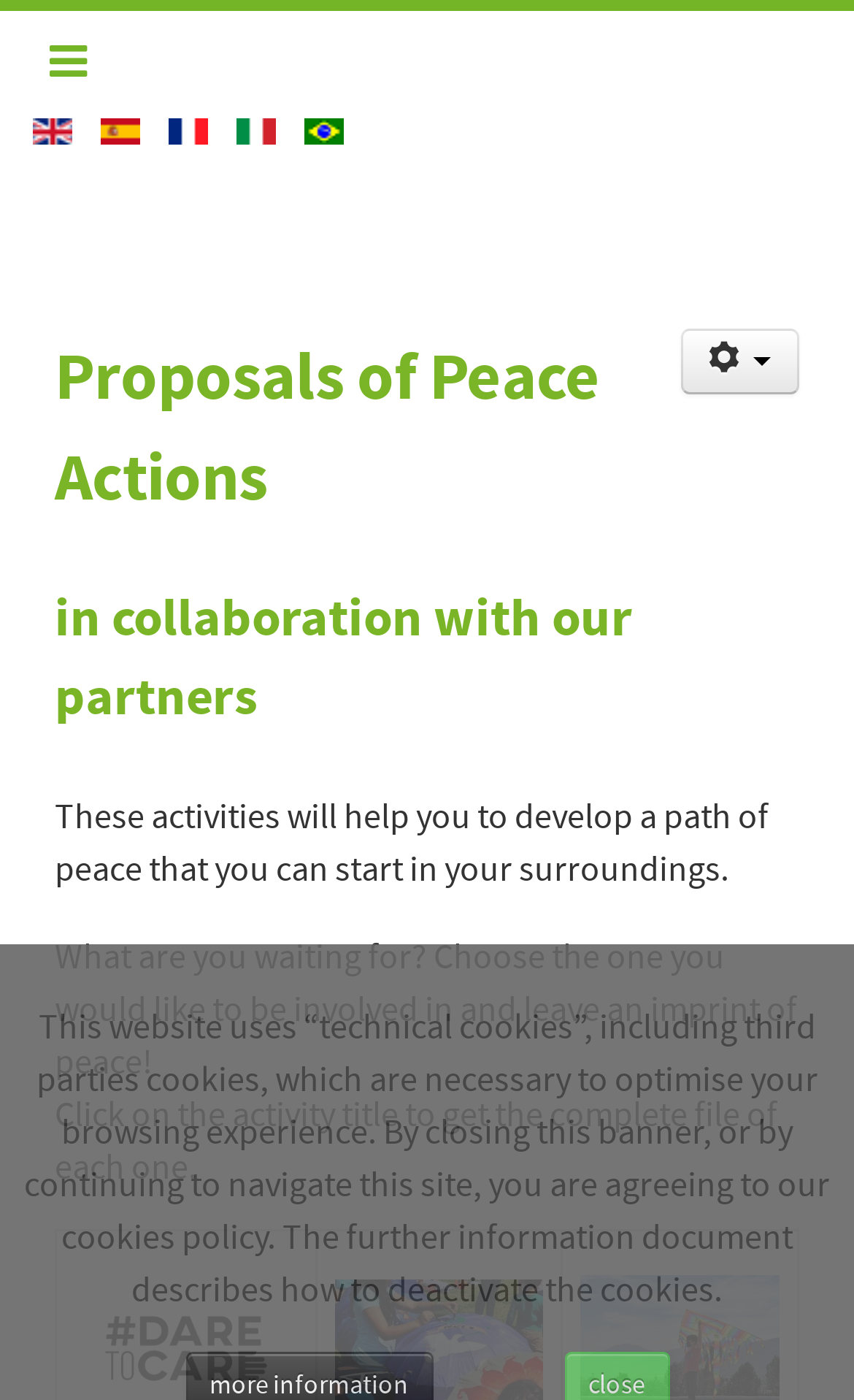Give an in-depth explanation of the webpage layout and content.

The webpage is about "Activities" and appears to be a platform for promoting peace actions. At the top left, there is a generic control element, likely a navigation menu. Next to it, there are five language options, each represented by a link and an image, arranged horizontally: English, Español (ES), Français, Italiano, and Português (BR). 

Below the language options, there is a button labeled "User tools" with a popup menu. To the right of the button, there are two headings: "Proposals of Peace Actions" and "in collaboration with our partners". 

The main content of the page is divided into three paragraphs. The first paragraph explains that the activities on the page will help users develop a path of peace in their surroundings. The second paragraph encourages users to choose an activity and get involved. The third paragraph provides instructions on how to access the complete file of each activity.

At the bottom of the page, there is a banner with a message about the website's cookie policy, informing users that the site uses technical cookies and providing a link to a document with information on how to deactivate them.